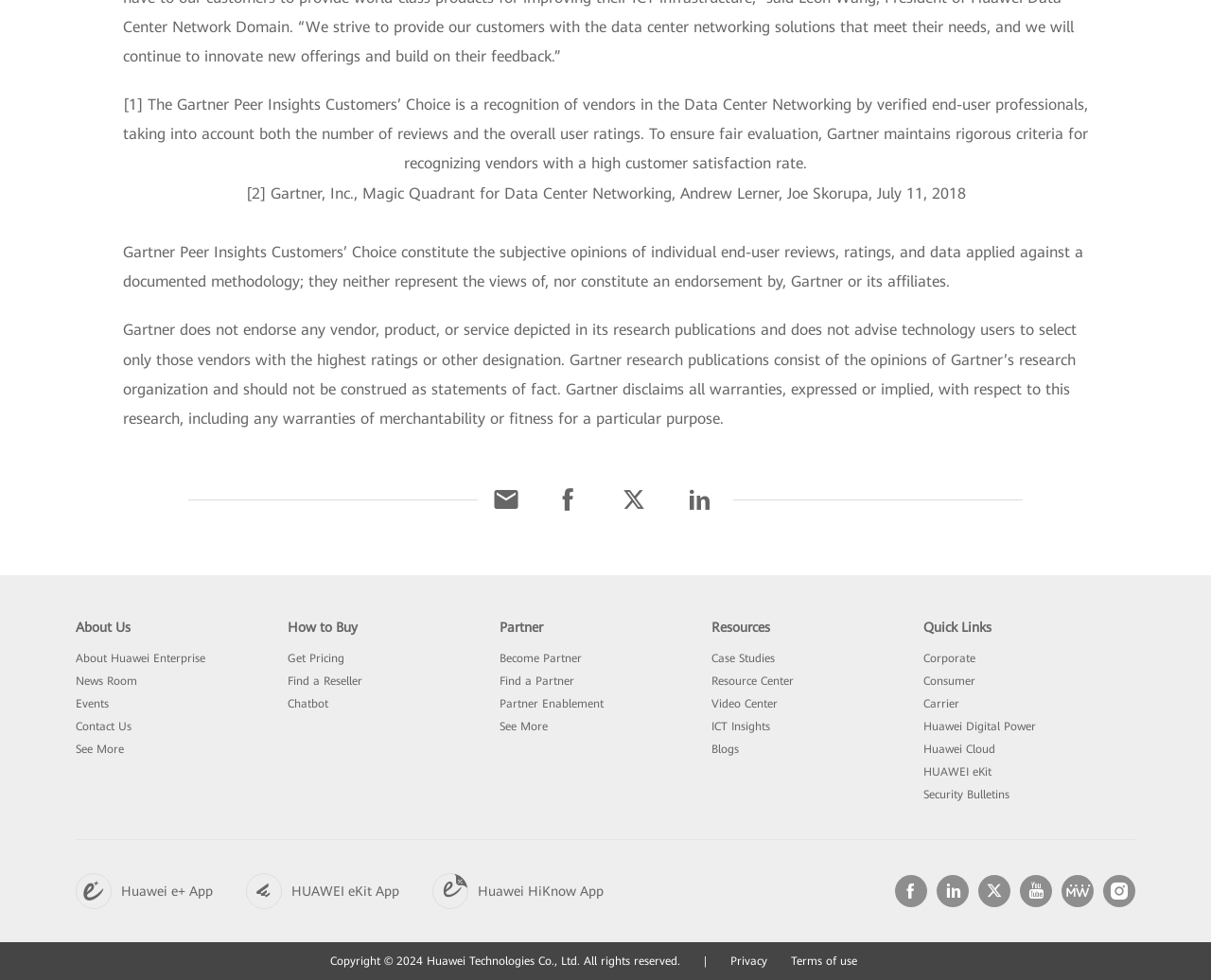Locate the bounding box coordinates of the element that needs to be clicked to carry out the instruction: "Read the previous article". The coordinates should be given as four float numbers ranging from 0 to 1, i.e., [left, top, right, bottom].

None